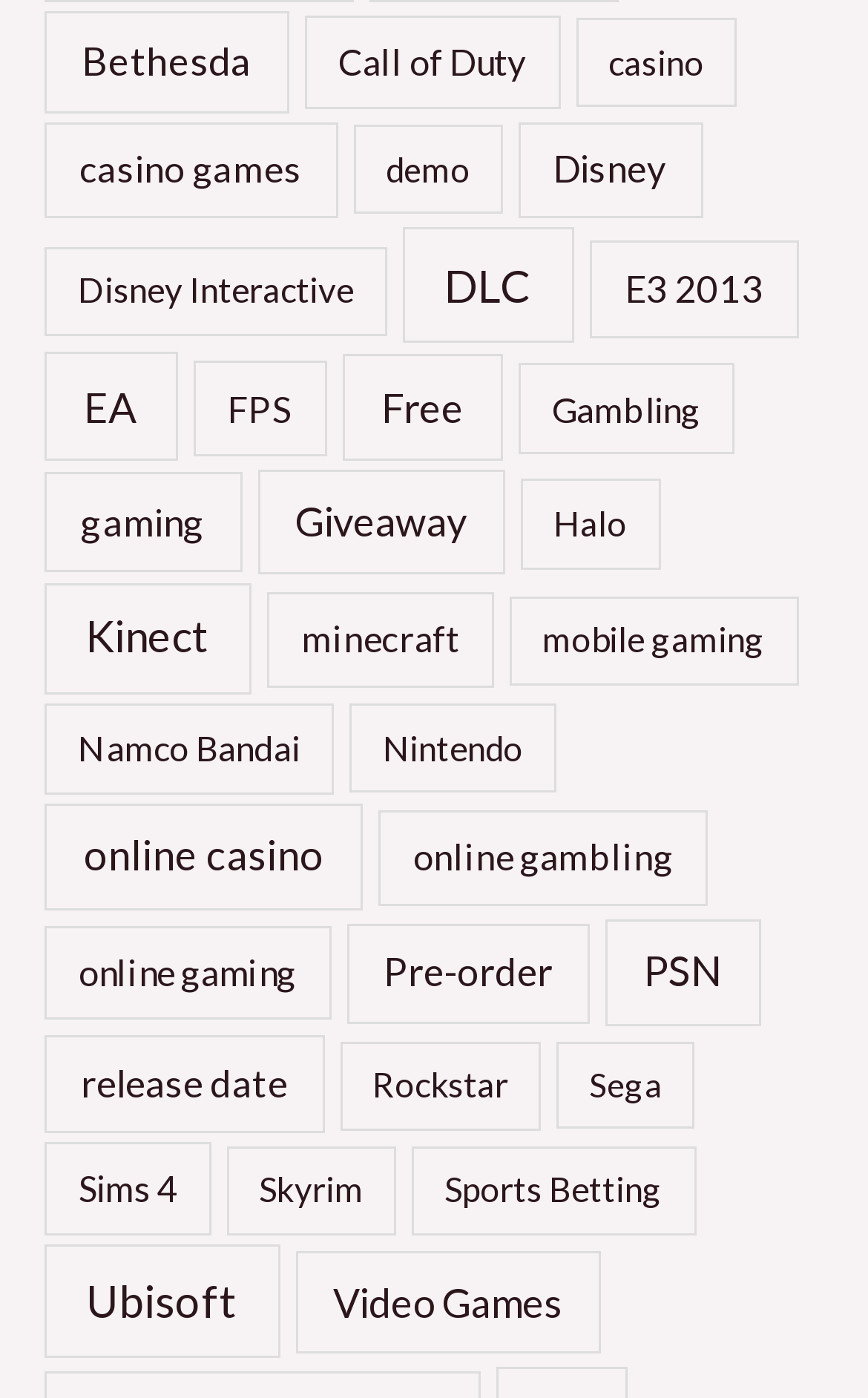What is the category with the fewest items?
Based on the image, provide your answer in one word or phrase.

Sega